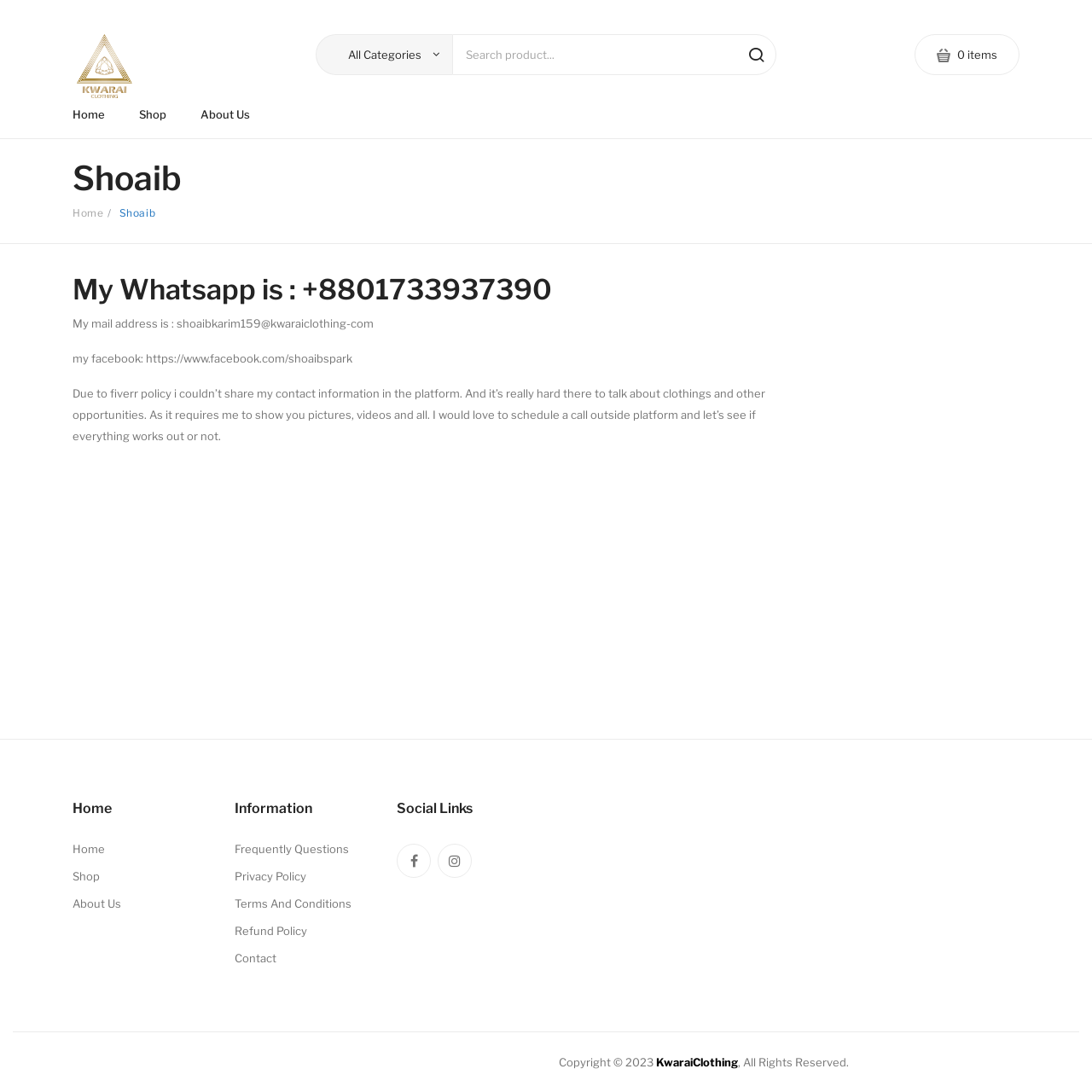Pinpoint the bounding box coordinates of the element that must be clicked to accomplish the following instruction: "Search for a product". The coordinates should be in the format of four float numbers between 0 and 1, i.e., [left, top, right, bottom].

[0.414, 0.031, 0.711, 0.069]